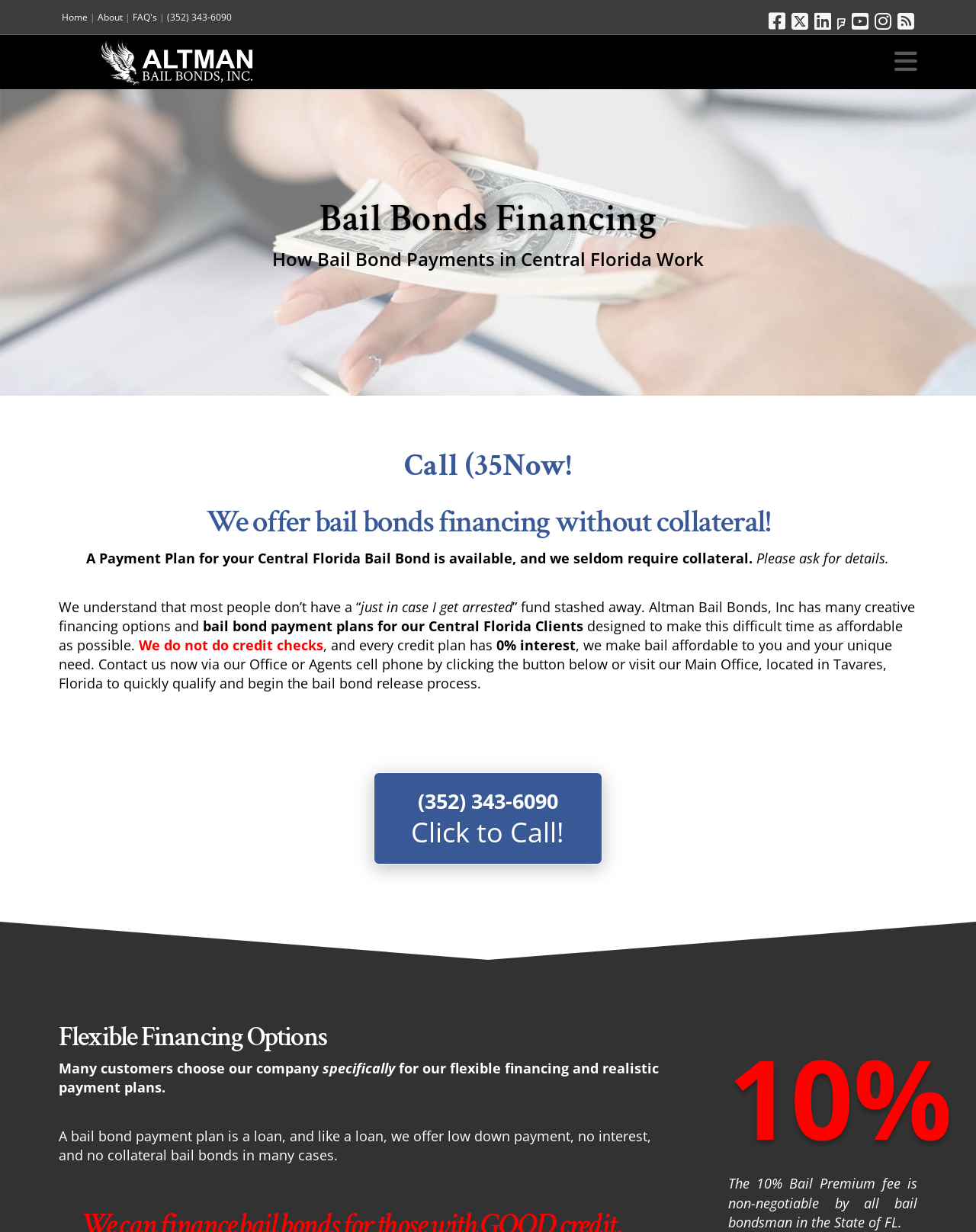Provide a short answer to the following question with just one word or phrase: Do they require collateral for bail bonds?

Seldom